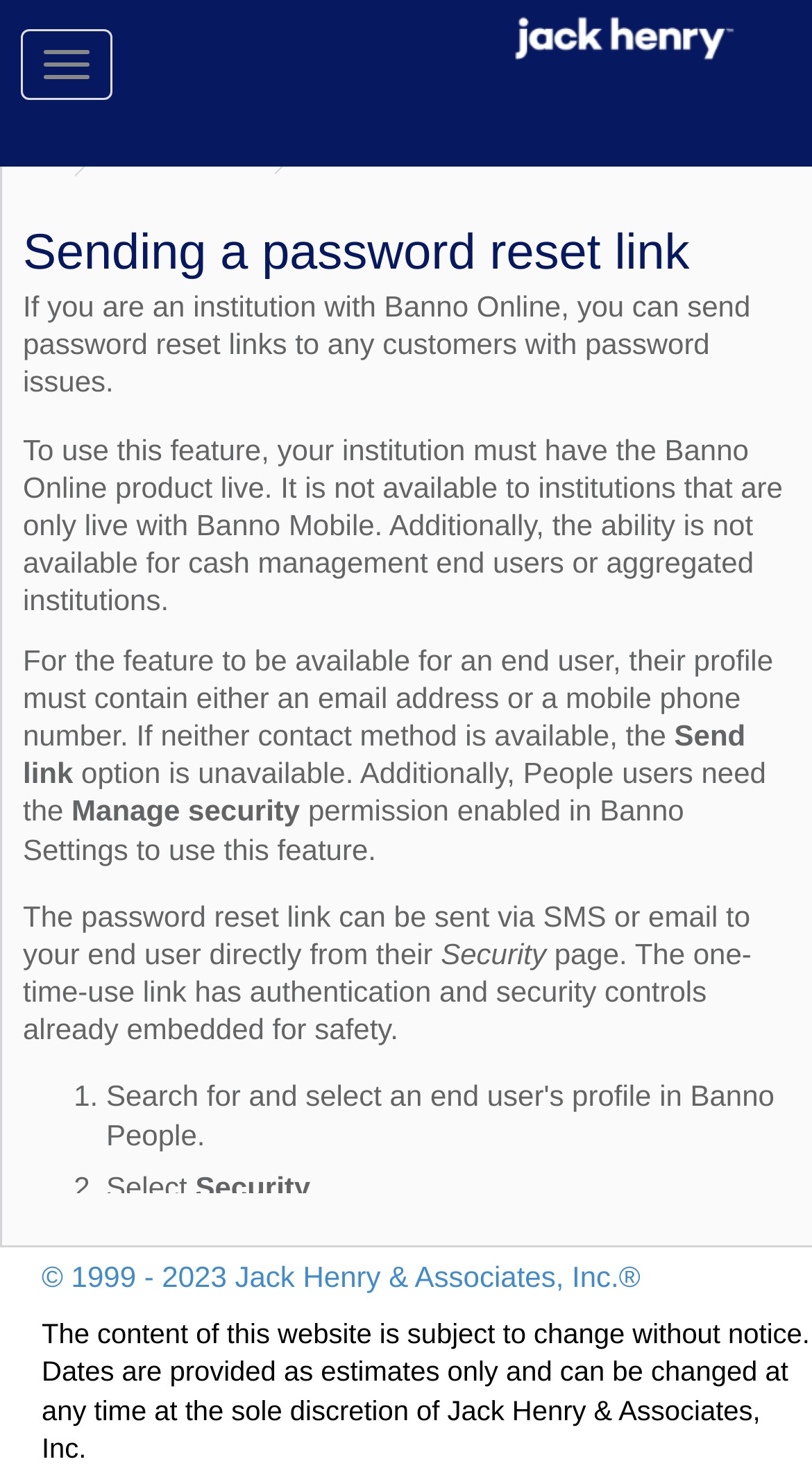Respond with a single word or phrase to the following question:
What is the copyright information on this webpage?

1999 - 2023 Jack Henry & Associates, Inc.